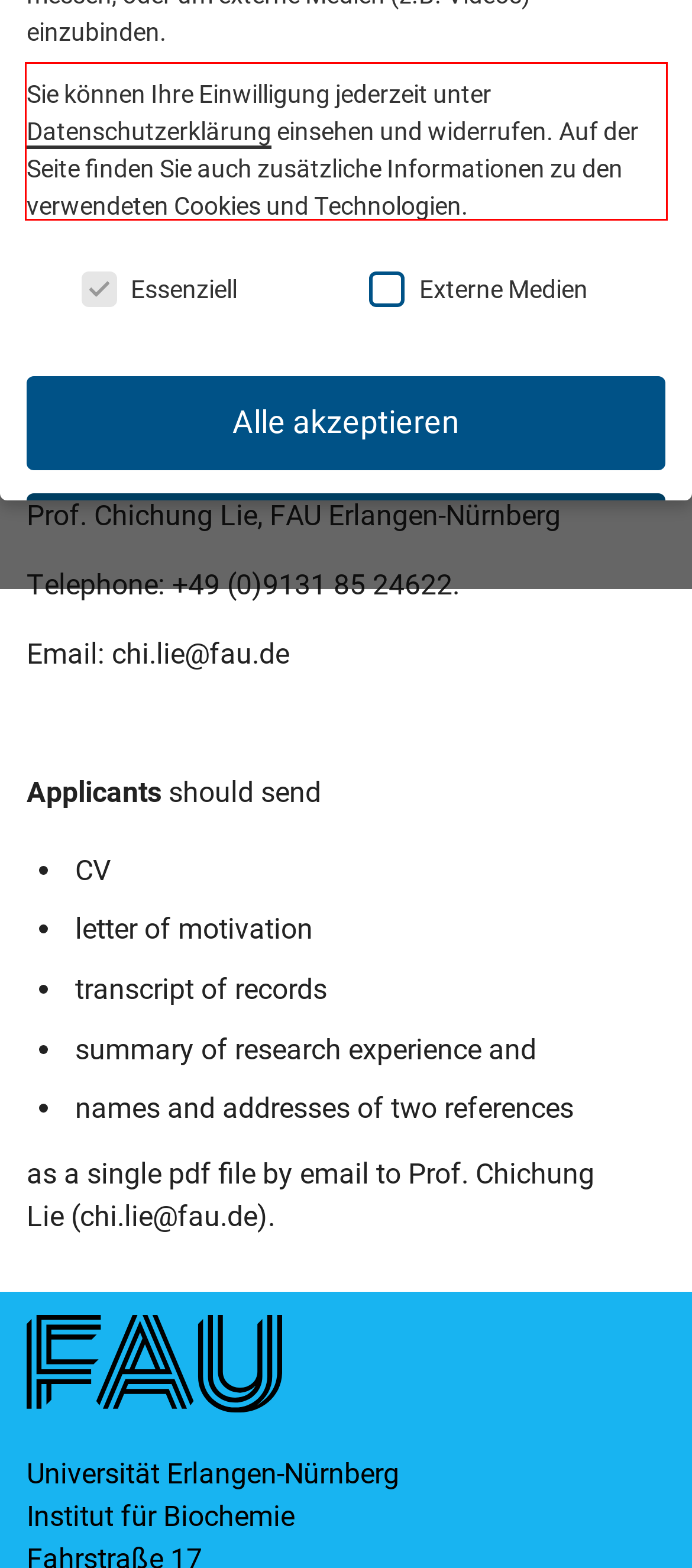Please perform OCR on the text content within the red bounding box that is highlighted in the provided webpage screenshot.

We are happy to offer the following position at the moment: PhD Student Position in neural stem cell biology and neuronal ageing